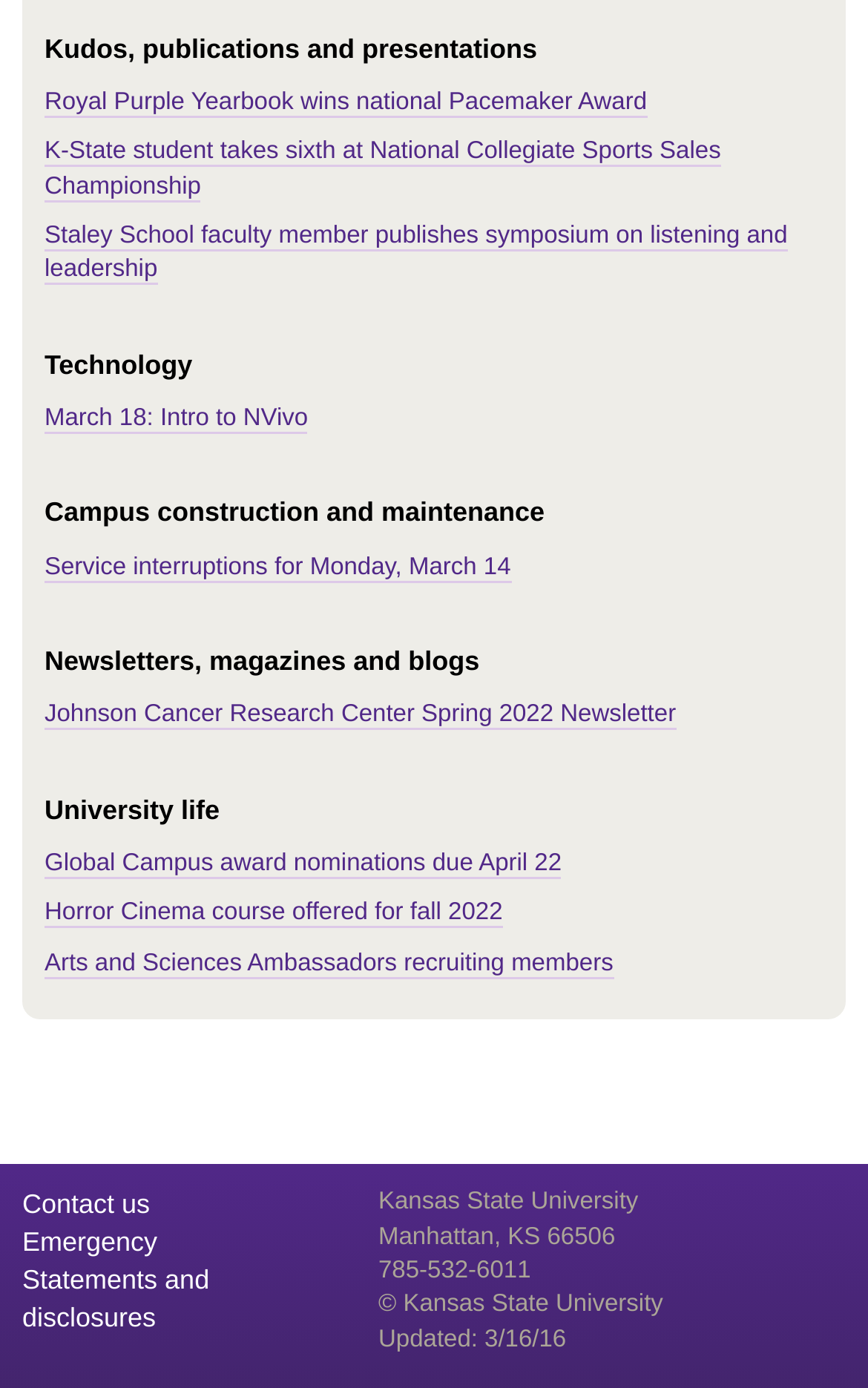Locate the bounding box coordinates of the element that should be clicked to execute the following instruction: "Read Johnson Cancer Research Center Spring 2022 Newsletter".

[0.051, 0.506, 0.779, 0.526]